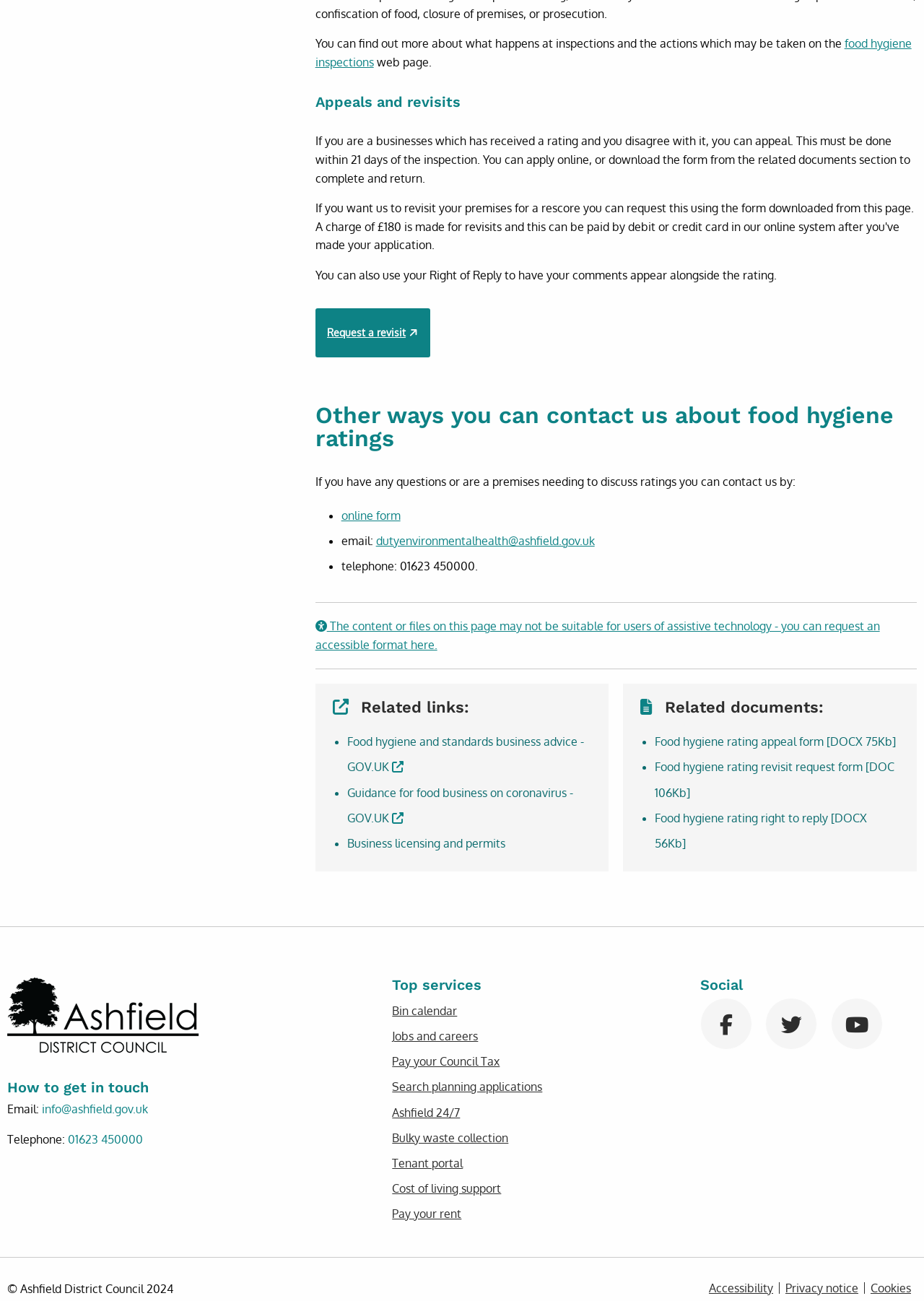Please identify the bounding box coordinates of the element that needs to be clicked to execute the following command: "View Food hygiene and standards business advice". Provide the bounding box using four float numbers between 0 and 1, formatted as [left, top, right, bottom].

[0.376, 0.565, 0.632, 0.595]